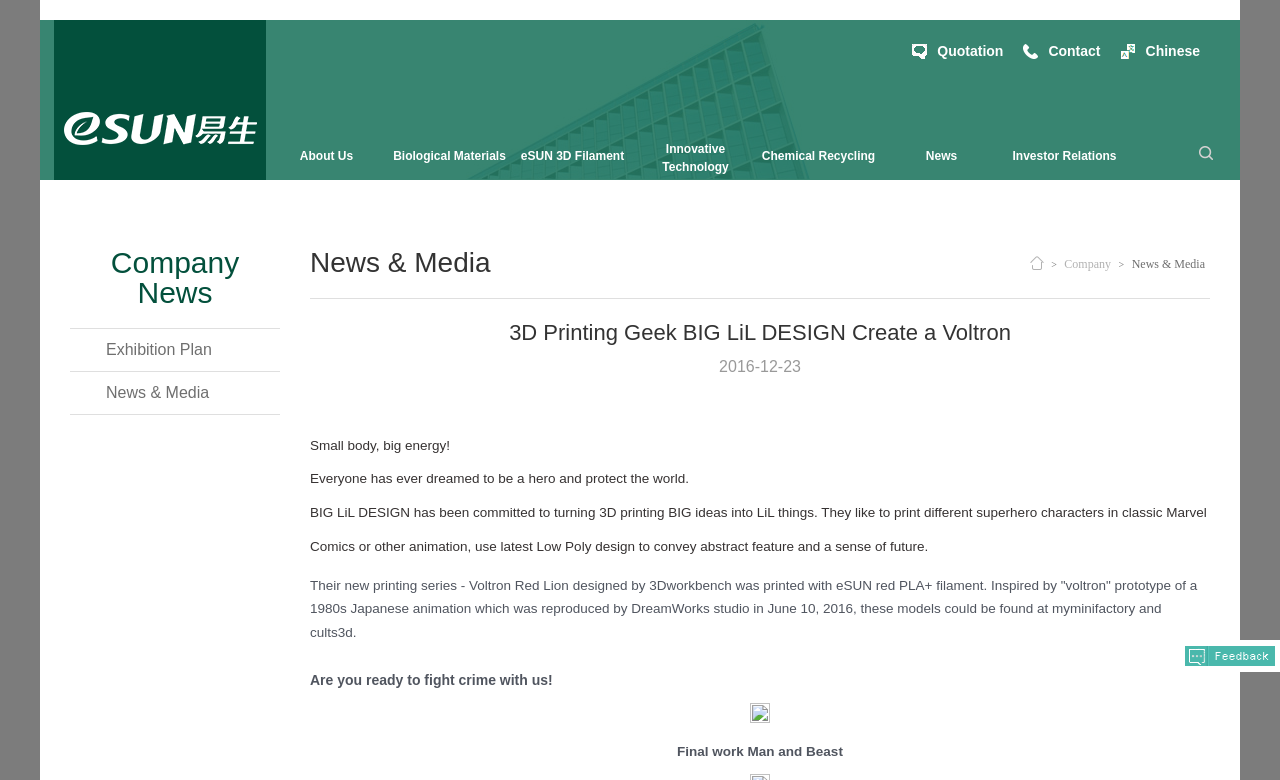Identify the bounding box coordinates of the region that needs to be clicked to carry out this instruction: "Click on the 'Feedback' link". Provide these coordinates as four float numbers ranging from 0 to 1, i.e., [left, top, right, bottom].

[0.922, 0.845, 1.0, 0.865]